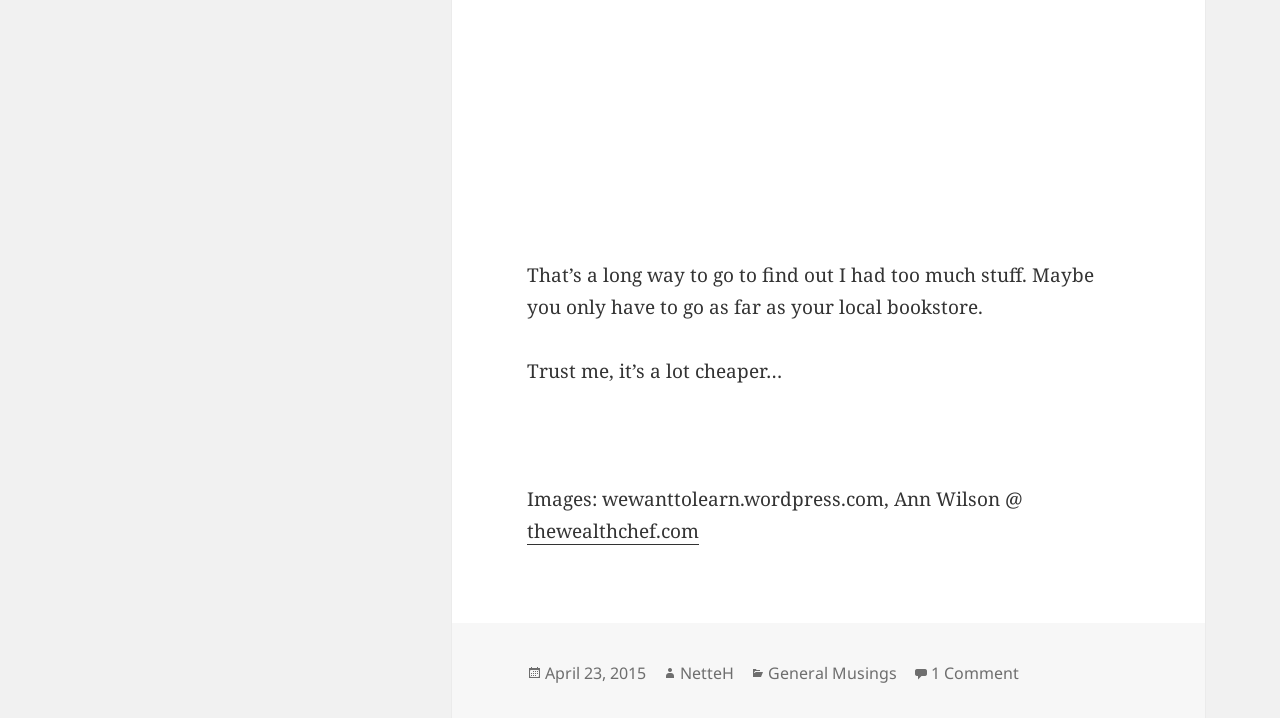Using the information shown in the image, answer the question with as much detail as possible: Who is the author of the blog post?

The author of the blog post is mentioned as 'NetteH' which is a link on the webpage, indicating that NetteH is the author of the blog post.